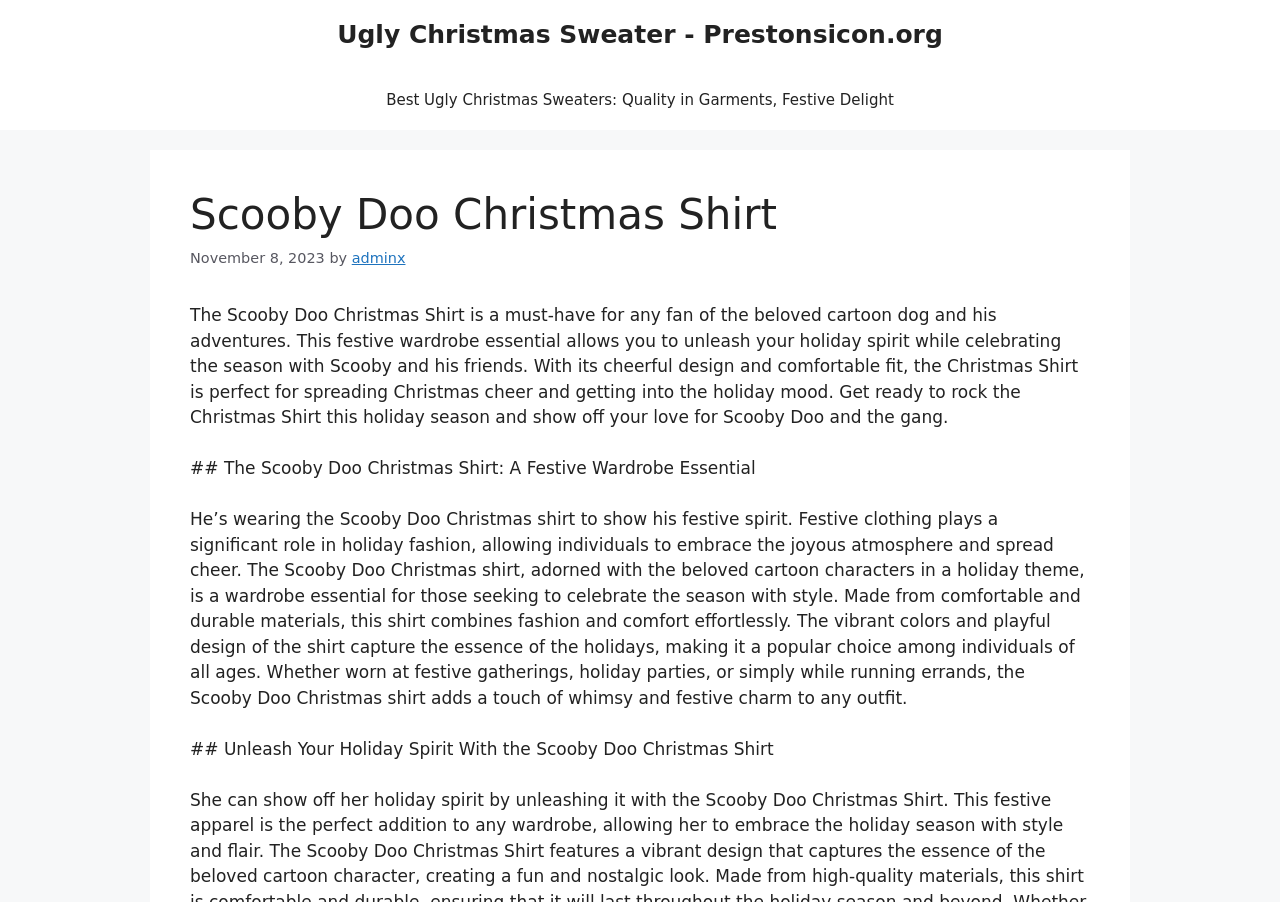Create an elaborate caption that covers all aspects of the webpage.

The webpage is about the Scooby Doo Christmas Shirt, a festive wardrobe essential for fans of the beloved cartoon dog. At the top of the page, there is a banner with a link to the site's homepage, "Ugly Christmas Sweater - Prestonsicon.org". Below the banner, there is a navigation menu with a link to "Best Ugly Christmas Sweaters: Quality in Garments, Festive Delight".

The main content of the page is divided into sections. The first section has a heading "Scooby Doo Christmas Shirt" and a timestamp "November 8, 2023". Below the heading, there is a paragraph of text that describes the Christmas Shirt as a must-have for fans of Scooby Doo, allowing them to unleash their holiday spirit while celebrating the season with Scooby and his friends.

The next section has a subheading "## The Scooby Doo Christmas Shirt: A Festive Wardrobe Essential" and a paragraph of text that explains the significance of festive clothing in holiday fashion. The text describes the Scooby Doo Christmas shirt as a wardrobe essential that combines fashion and comfort, making it a popular choice among individuals of all ages.

The final section has a subheading "## Unleash Your Holiday Spirit With the Scooby Doo Christmas Shirt" and continues to describe the shirt's features, such as its vibrant colors and playful design, which capture the essence of the holidays.